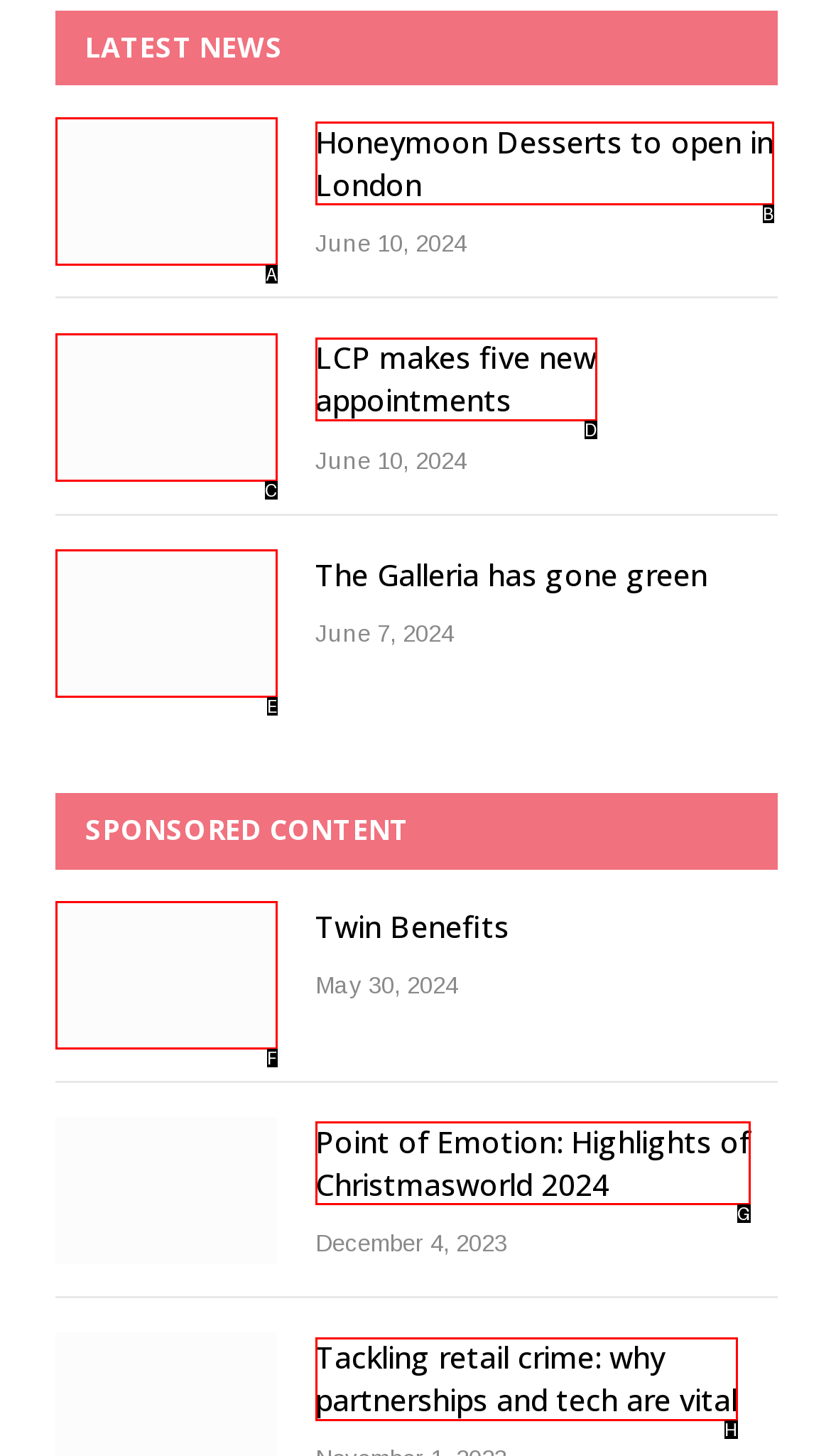Match the HTML element to the description: LCP makes five new appointments. Answer with the letter of the correct option from the provided choices.

D